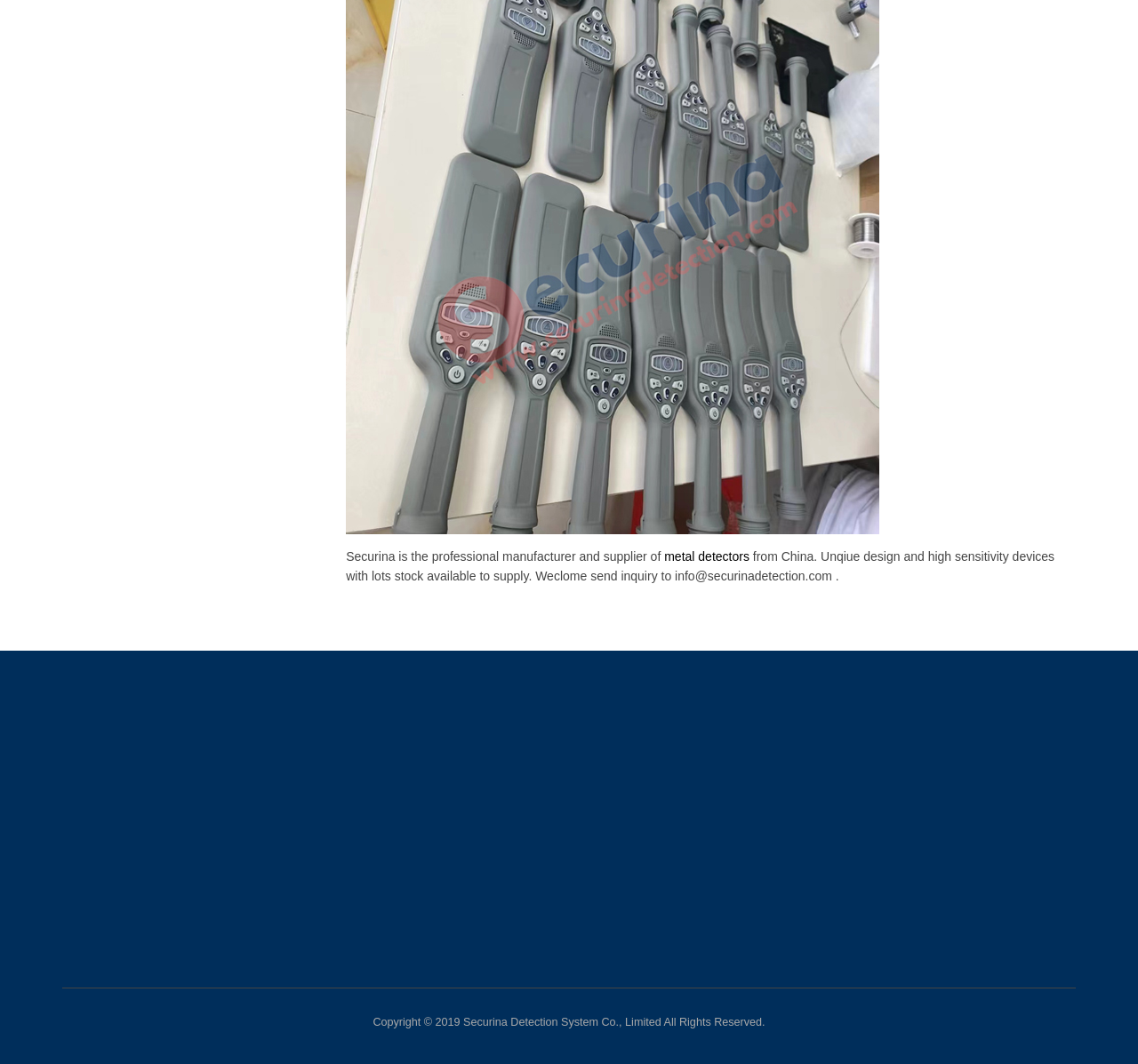Can you find the bounding box coordinates for the element that needs to be clicked to execute this instruction: "Log in to the system"? The coordinates should be given as four float numbers between 0 and 1, i.e., [left, top, right, bottom].

None